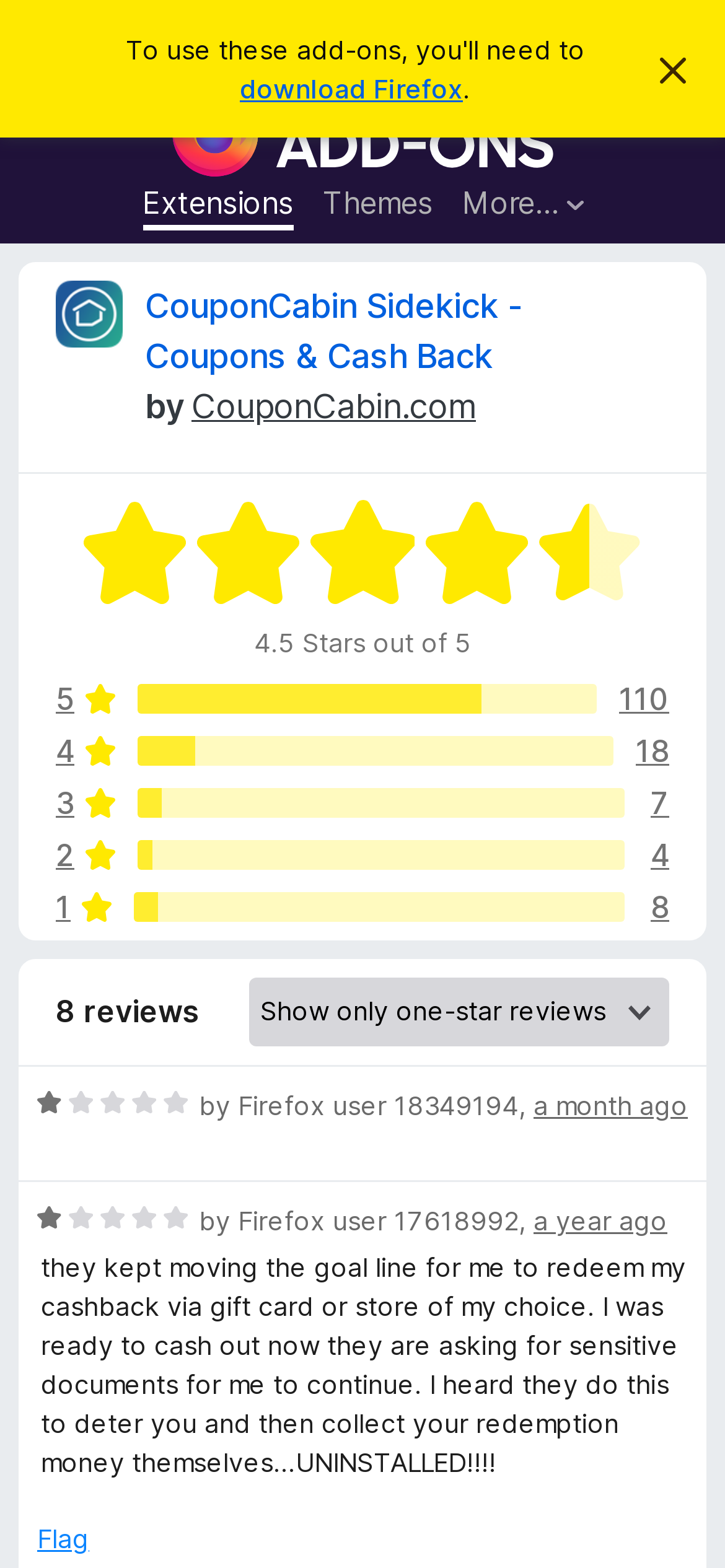Based on the element description, predict the bounding box coordinates (top-left x, top-left y, bottom-right x, bottom-right y) for the UI element in the screenshot: download Firefox

[0.331, 0.046, 0.638, 0.066]